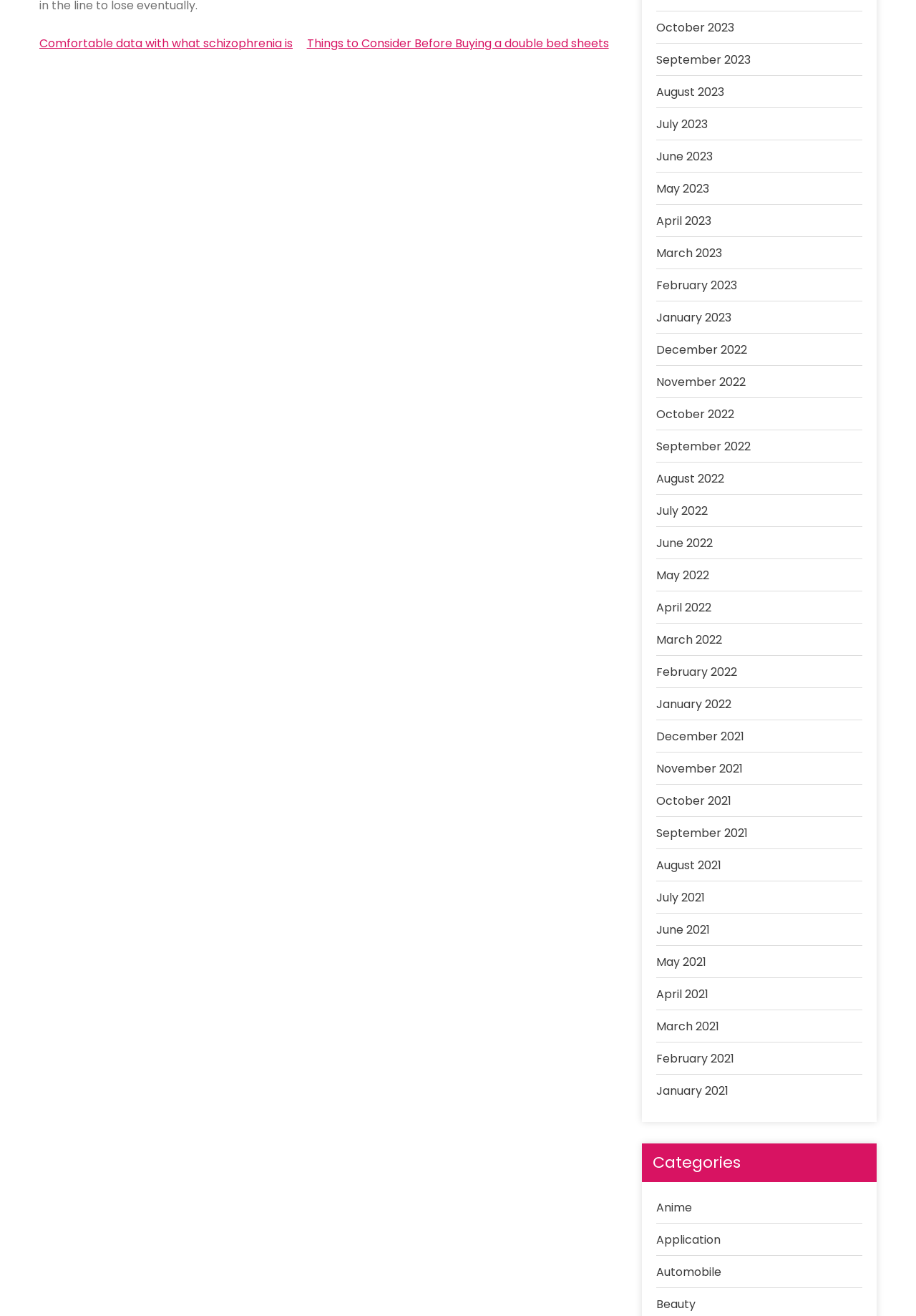What is the earliest month listed in the navigation section?
Can you offer a detailed and complete answer to this question?

To find the earliest month listed in the navigation section, I looked at the text of each link element and found that the earliest month is January 2021.